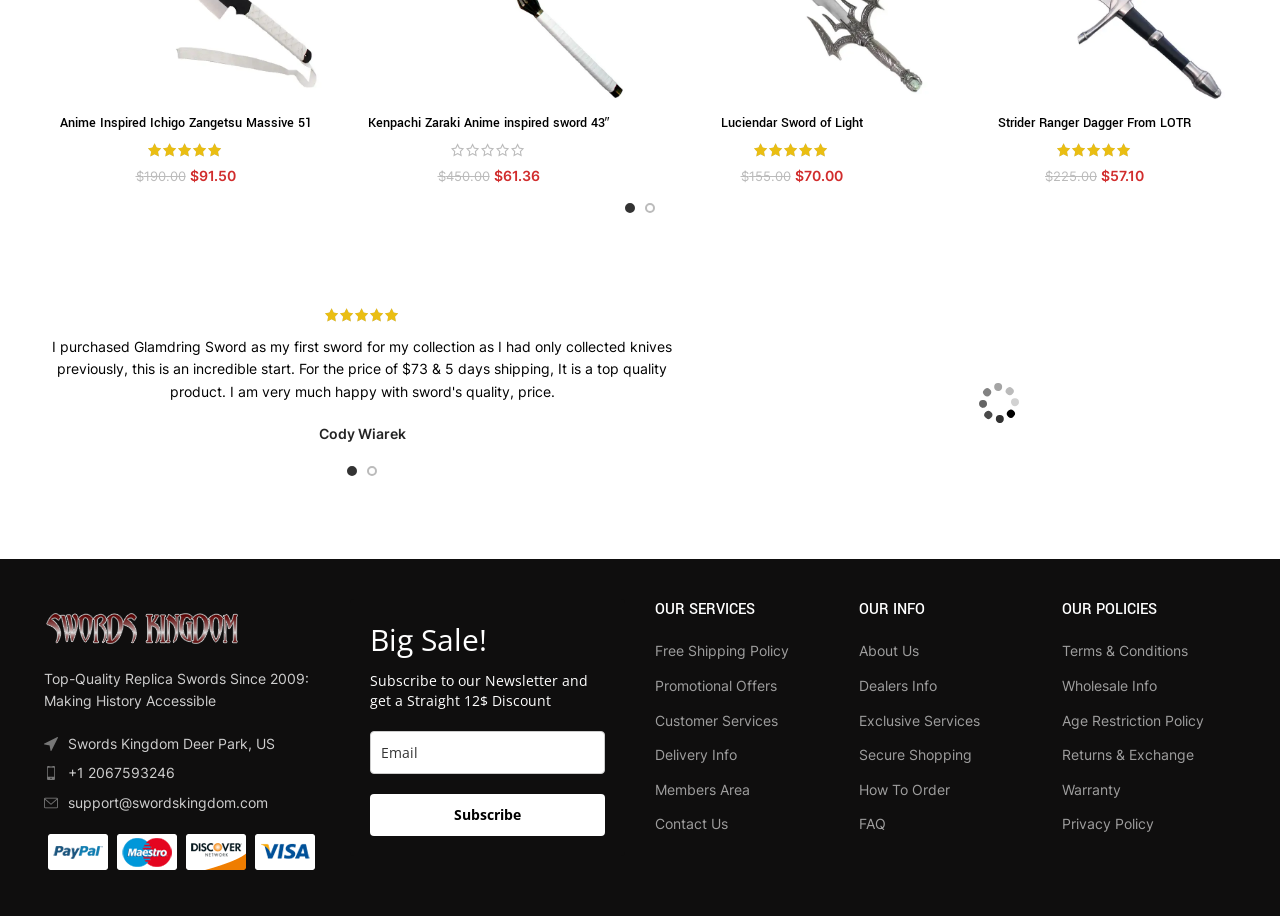Please find the bounding box coordinates (top-left x, top-left y, bottom-right x, bottom-right y) in the screenshot for the UI element described as follows: Strider Ranger Dagger From LOTR

[0.78, 0.124, 0.93, 0.144]